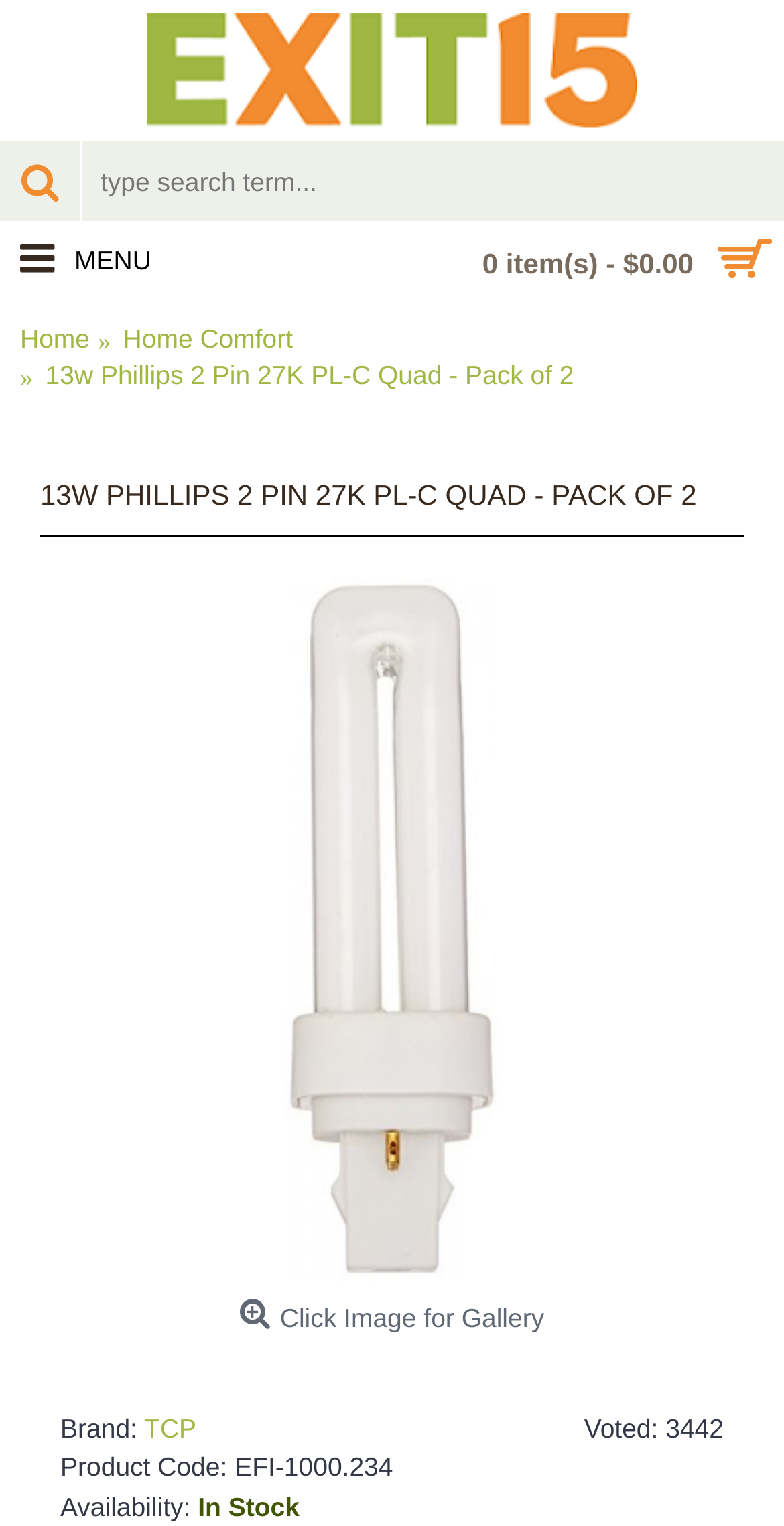How many items are in the shopping cart?
Please look at the screenshot and answer using one word or phrase.

0